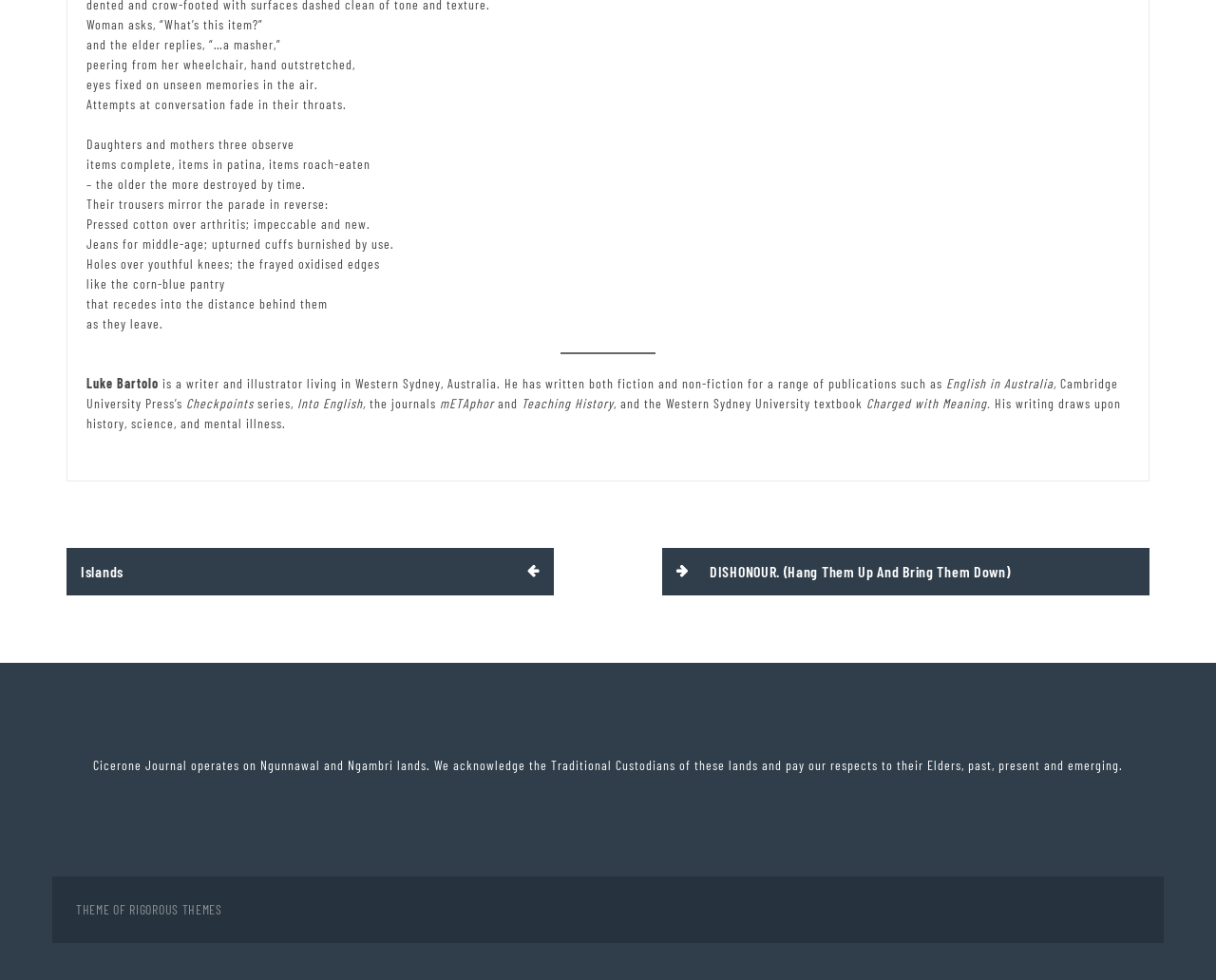Based on the image, give a detailed response to the question: What is the name of the journal mentioned?

The name of the journal can be found in the text 'the journals mETAphor' which is located in the author's bio section.